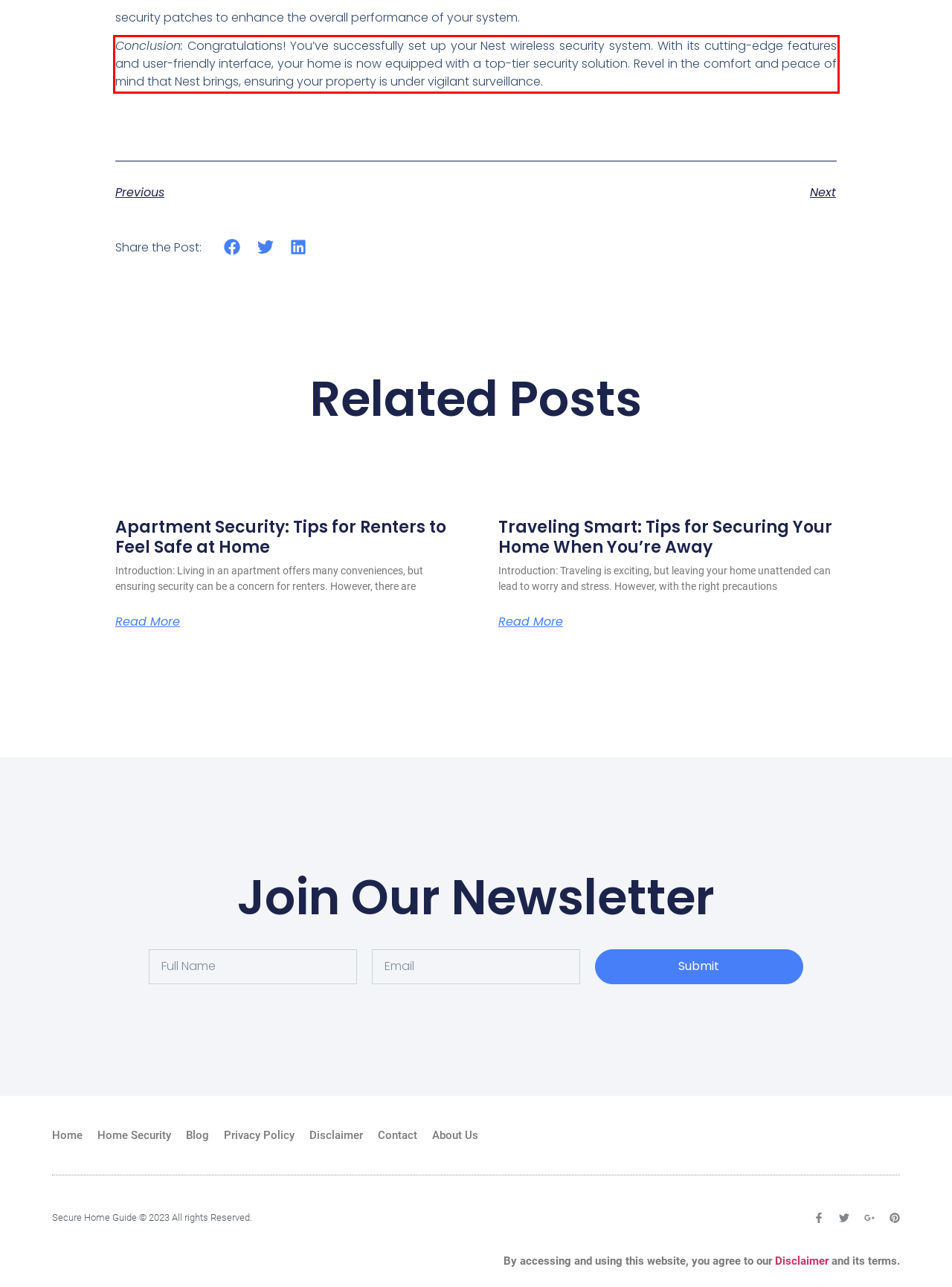Perform OCR on the text inside the red-bordered box in the provided screenshot and output the content.

Conclusion: Congratulations! You’ve successfully set up your Nest wireless security system. With its cutting-edge features and user-friendly interface, your home is now equipped with a top-tier security solution. Revel in the comfort and peace of mind that Nest brings, ensuring your property is under vigilant surveillance.